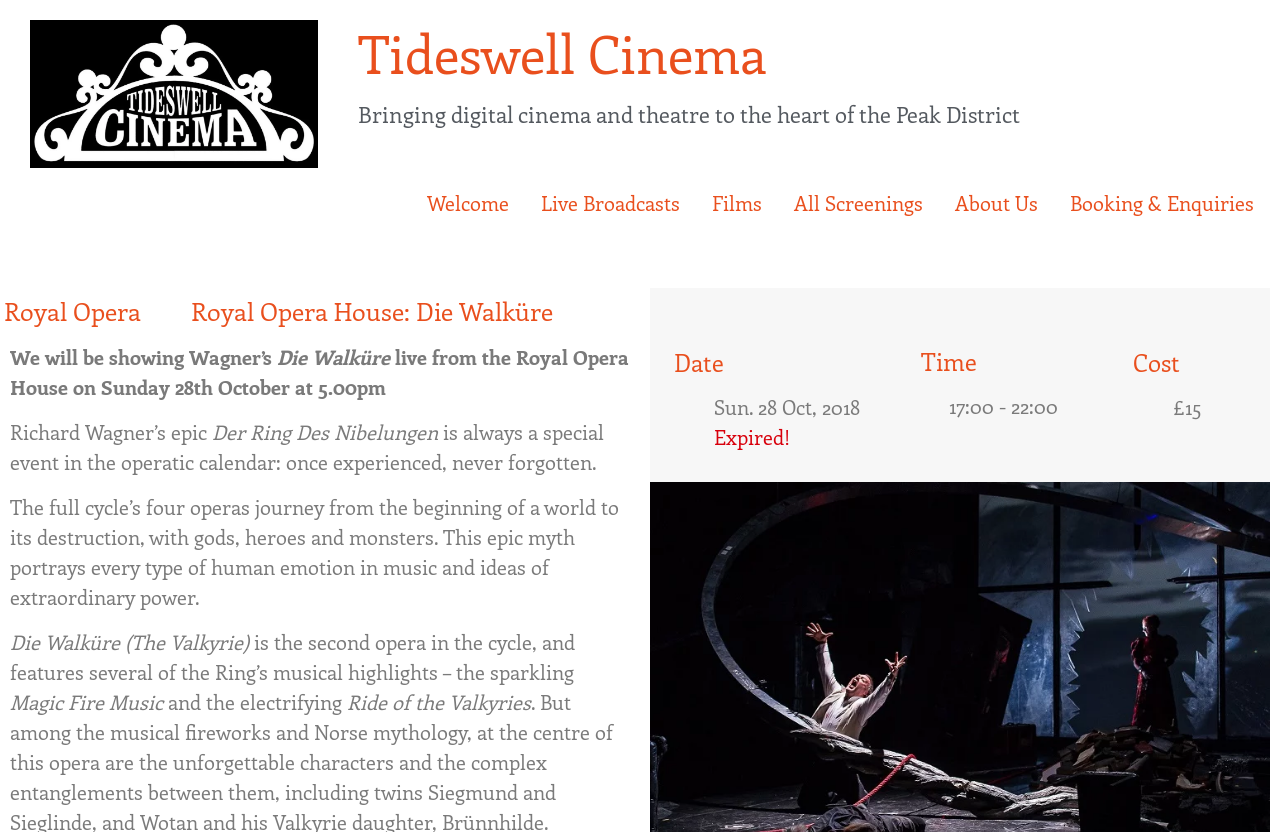Based on the element description alt="Tideswell Cinema", identify the bounding box of the UI element in the given webpage screenshot. The coordinates should be in the format (top-left x, top-left y, bottom-right x, bottom-right y) and must be between 0 and 1.

[0.023, 0.024, 0.248, 0.201]